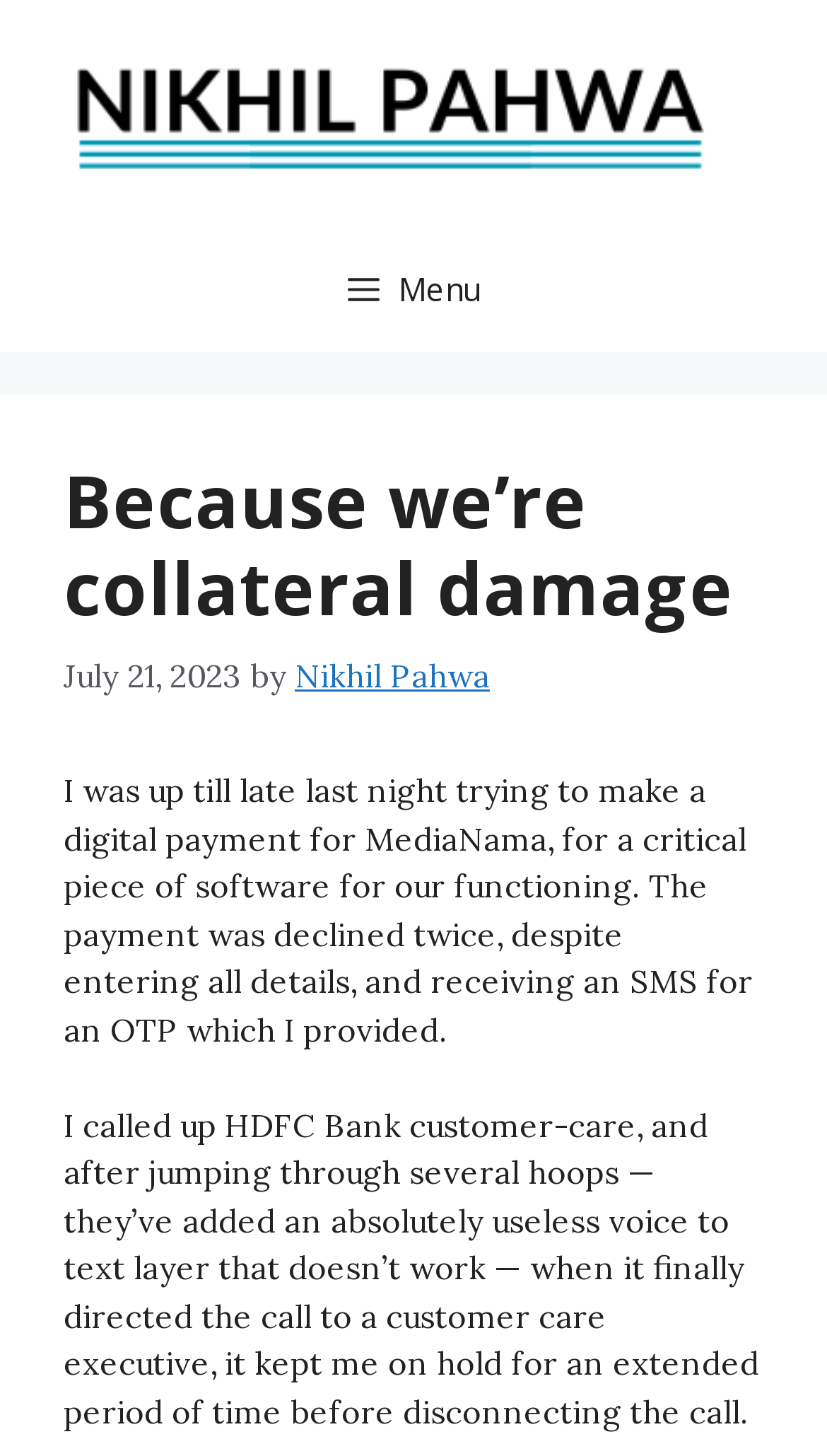Create a detailed narrative of the webpage’s visual and textual elements.

The webpage appears to be a blog post or article page. At the top, there is a banner with the site's name, accompanied by a link to the author's profile, Nikhil Pahwa, which includes an image of the author. Below the banner, there is a navigation menu labeled "Mobile Menu" with a button to expand or collapse it.

The main content of the page is a blog post titled "Because we're collateral damage" with a heading that spans almost the entire width of the page. The title is followed by a timestamp indicating the post was published on July 21, 2023, and the author's name, Nikhil Pahwa, is mentioned again.

The blog post itself is a lengthy piece of text that occupies most of the page. The text describes the author's frustrating experience trying to make a digital payment for a critical software tool, including issues with payment declines, customer care calls, and a malfunctioning voice-to-text system. The text is divided into two paragraphs, with the first paragraph describing the payment issues and the second paragraph detailing the author's experience with the customer care executive.